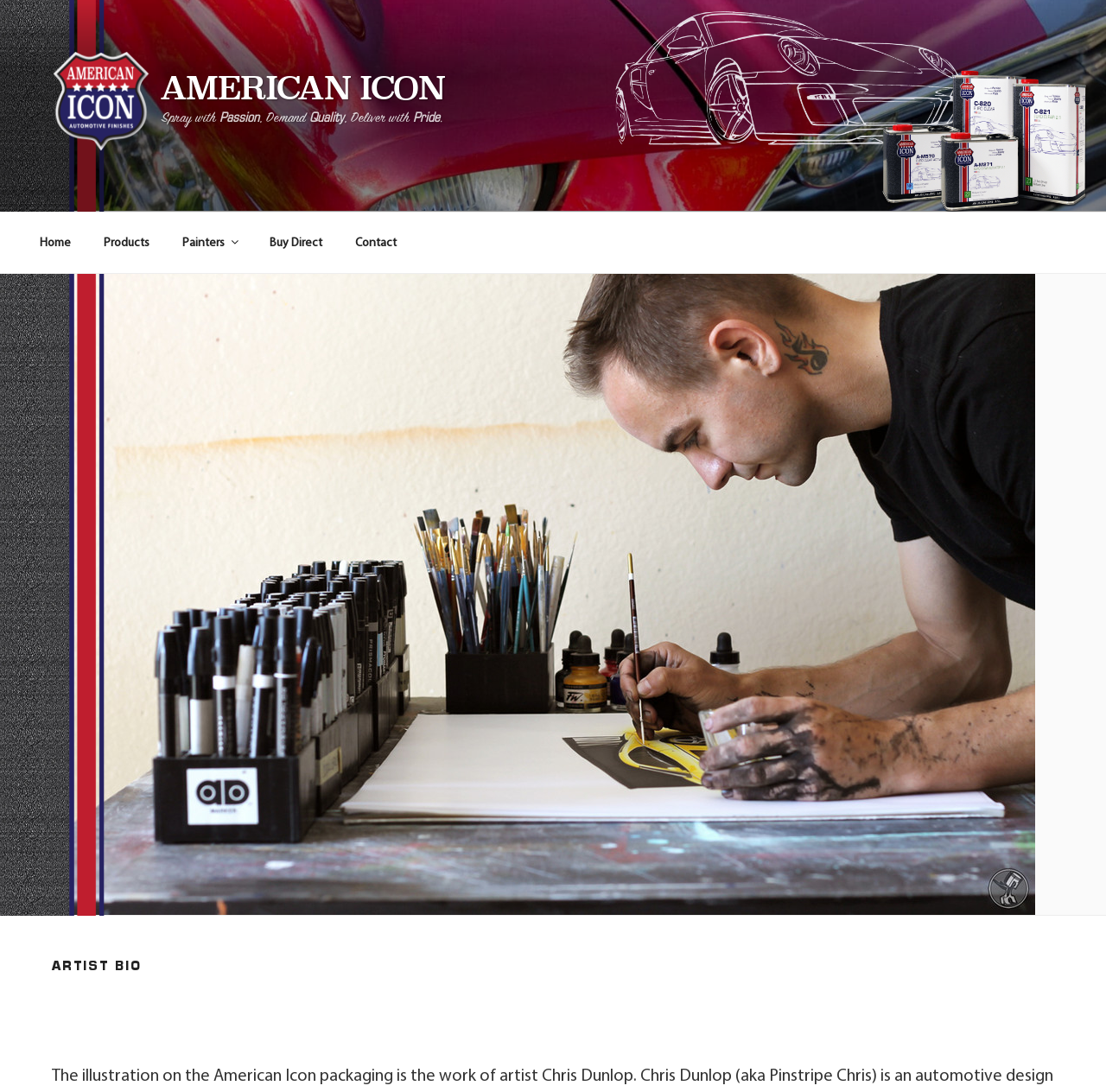Use a single word or phrase to answer the question: How many images are on the slider?

1